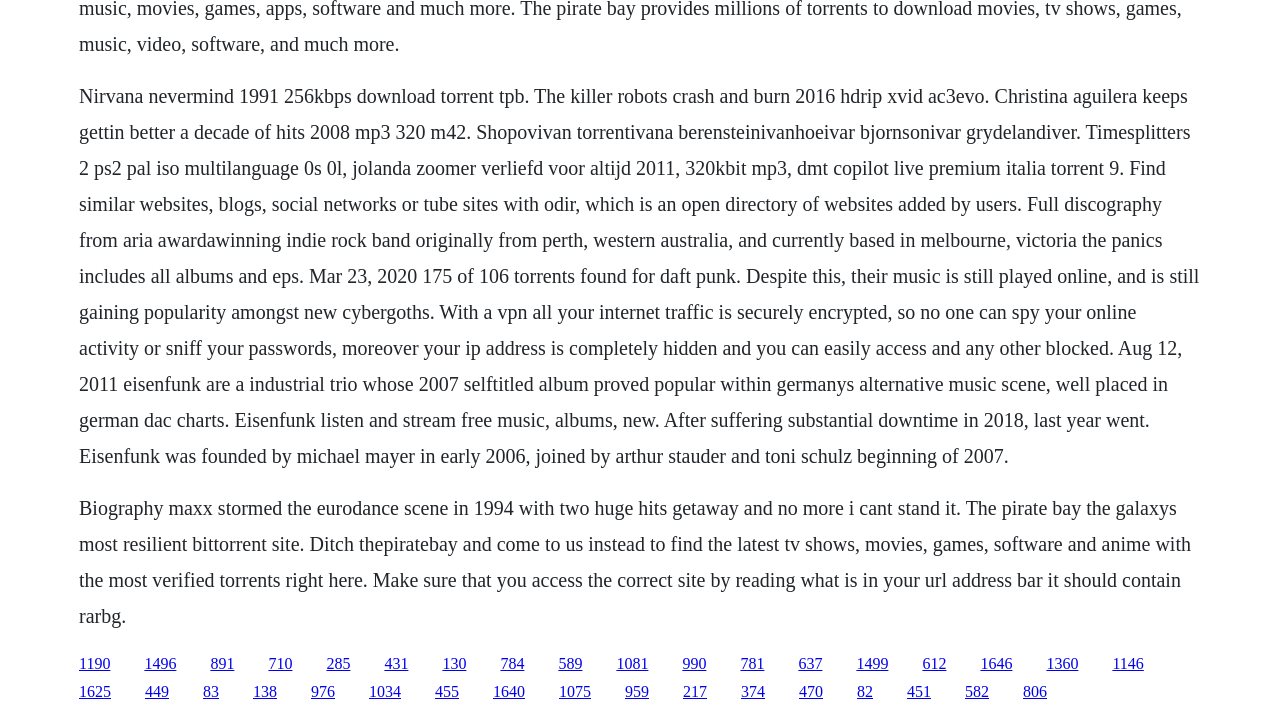Identify the bounding box coordinates of the region that should be clicked to execute the following instruction: "Access the torrent site The Pirate Bay".

[0.062, 0.916, 0.086, 0.939]